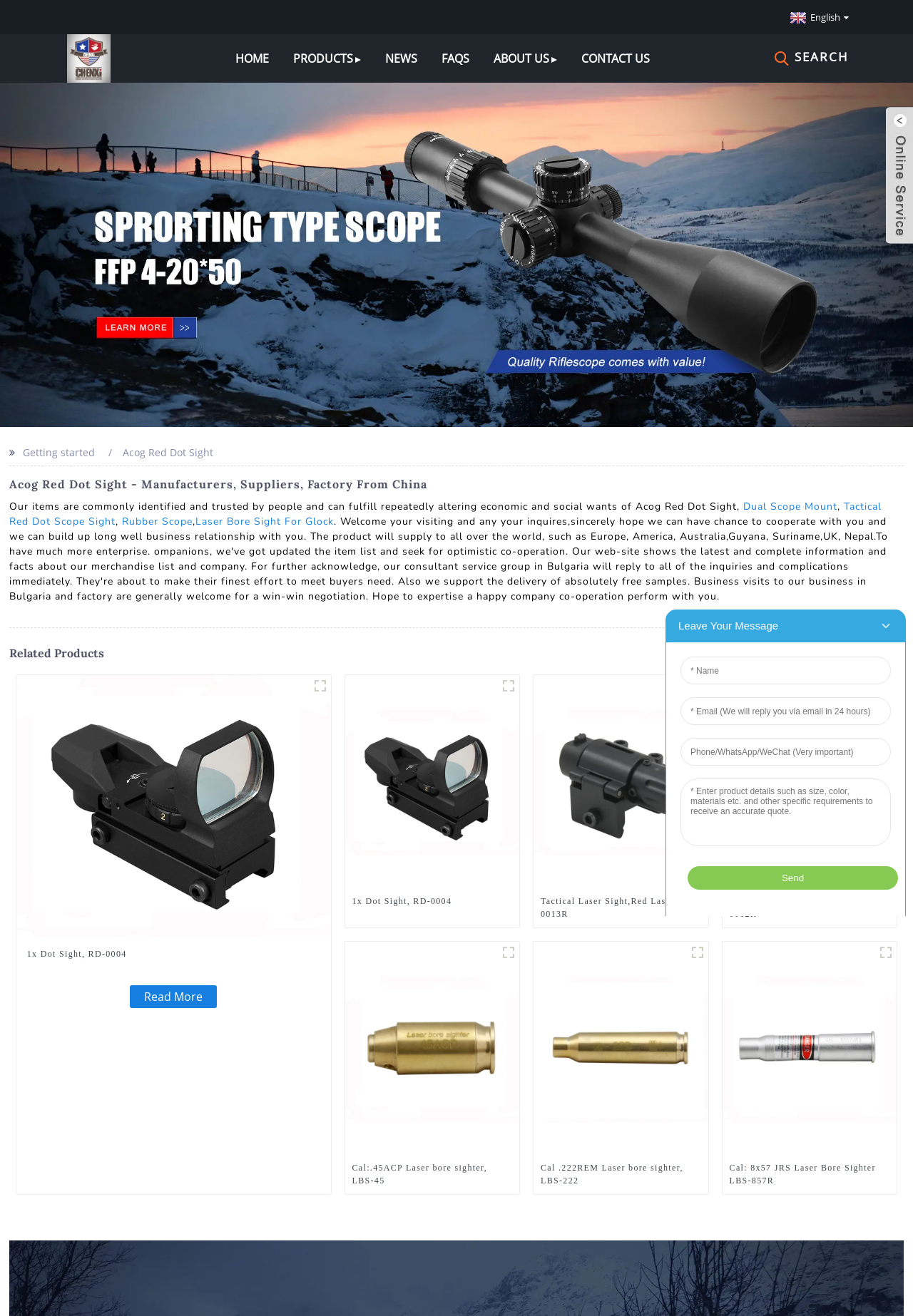Can you specify the bounding box coordinates of the area that needs to be clicked to fulfill the following instruction: "Find a Church"?

None